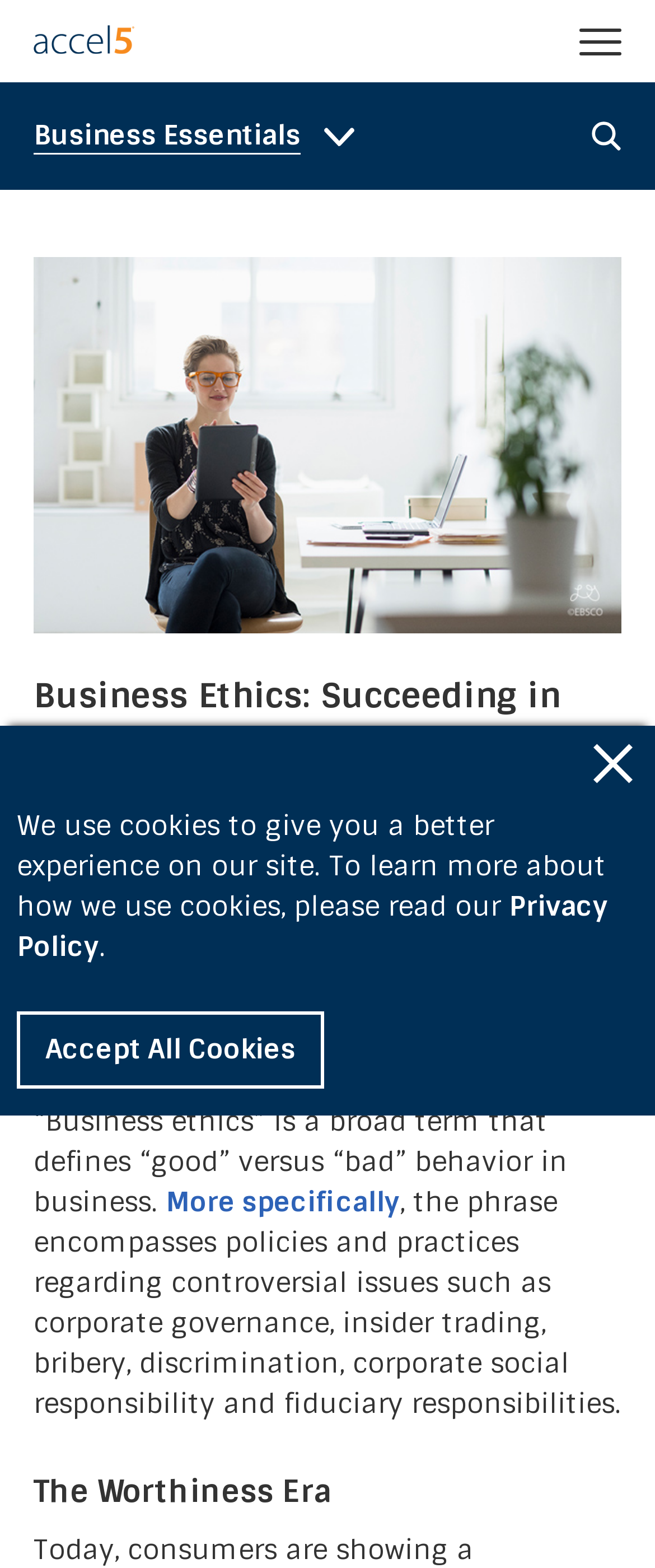Create a detailed description of the webpage's content and layout.

The webpage appears to be a blog post from Accel 5 Blog, titled "Business Ethics: Succeeding in the “Worthiness Era”". At the top left corner, there is a link to Accel 5, accompanied by an image of the same name. Next to it, there is a primary navigation menu and a category navigation menu, both of which can be opened by clicking on buttons. The category navigation menu has a sub-menu item labeled "Business Essentials".

On the top right corner, there is a button with a magnifying glass icon, which is likely a search function. Below it, there is a large image of a woman sitting at her desk on an iPad.

The main content of the webpage is divided into sections, each with a heading. The first section has a heading that matches the title of the blog post, followed by a subheading with the date "November 13, 2017". The next section has a heading "What are “Business Ethics”?", which is followed by a block of text that defines business ethics and its scope. There is also a link to "More specifically" within this section.

The following section has a heading "The Worthiness Era", but its content is not immediately visible. At the bottom of the webpage, there is a notice about the use of cookies, with links to the Privacy Policy and an option to "Accept All Cookies".